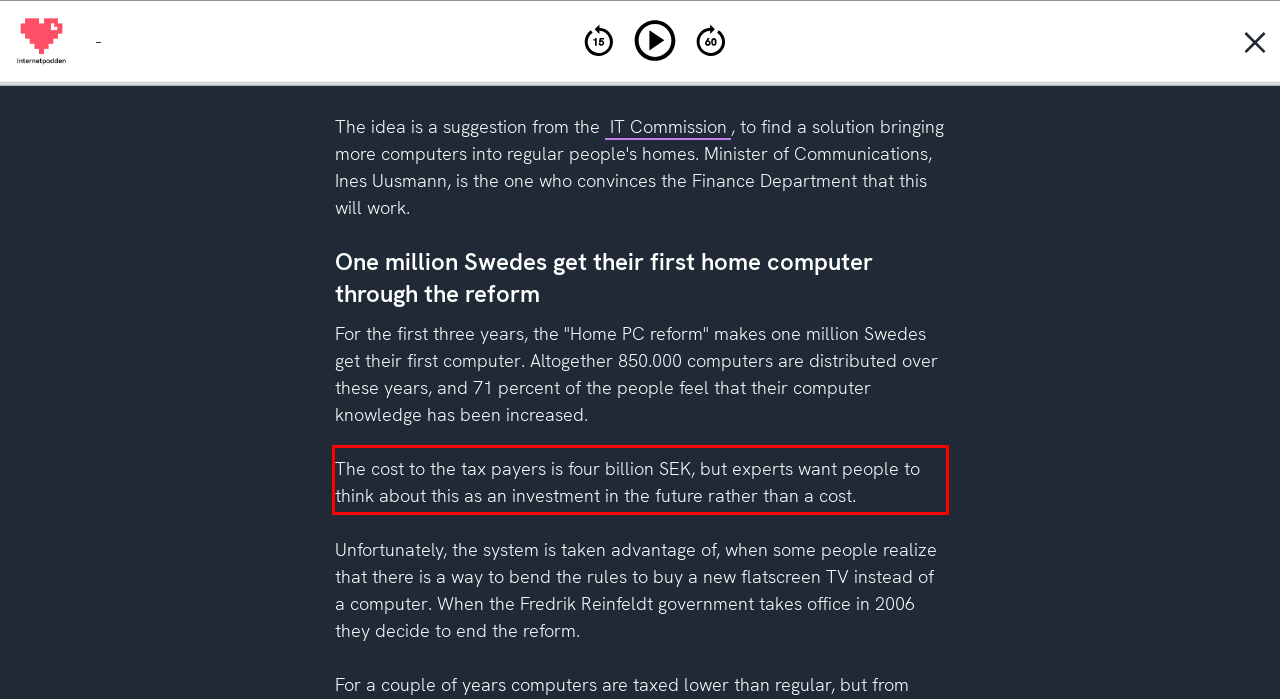You are provided with a screenshot of a webpage containing a red bounding box. Please extract the text enclosed by this red bounding box.

The cost to the tax payers is four billion SEK, but experts want people to think about this as an investment in the future rather than a cost.